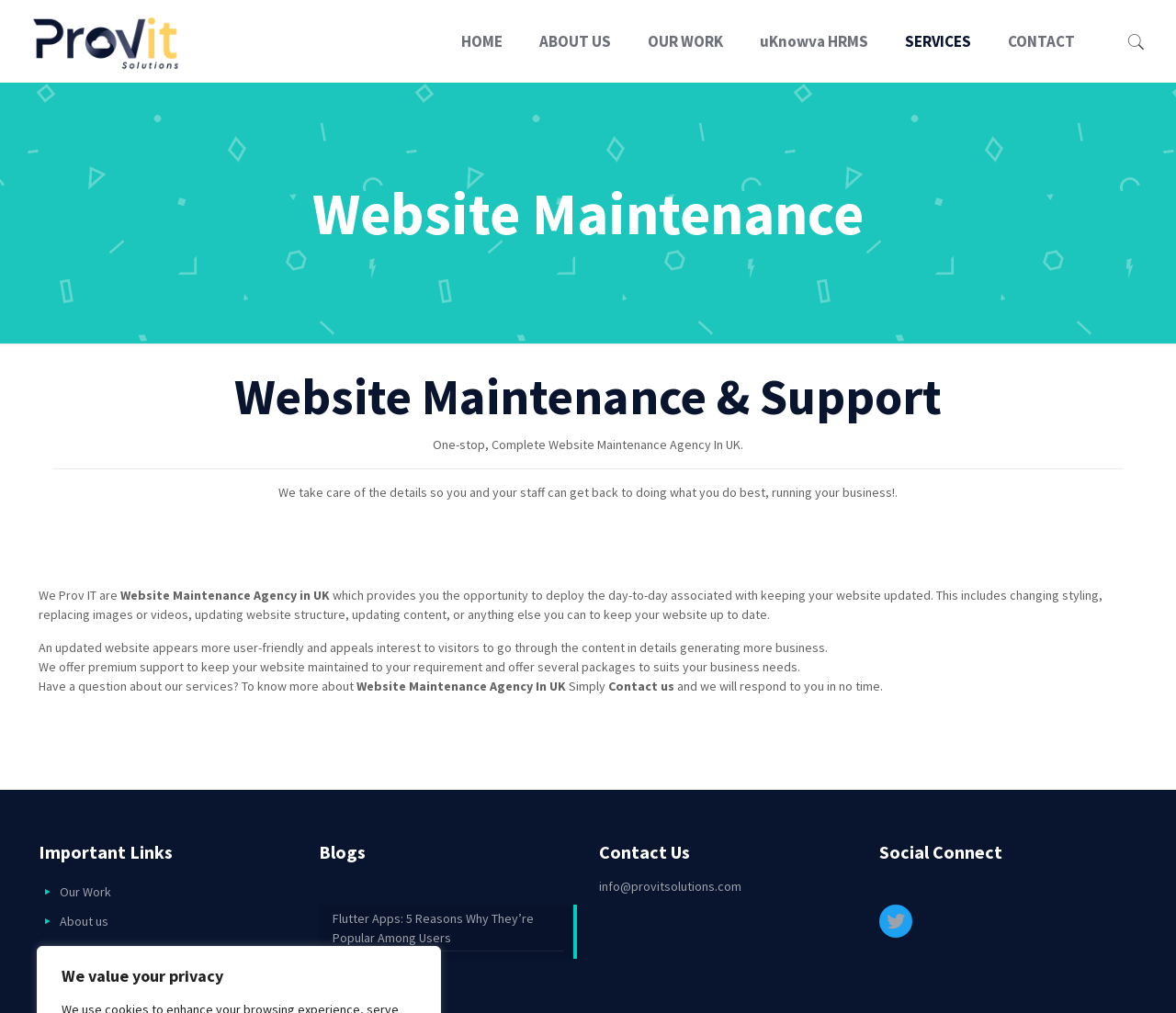What services does the company provide?
Examine the image and provide an in-depth answer to the question.

The company provides web and mobile development services, as mentioned in the meta description and also implied by the content of the webpage, which talks about website maintenance and support.